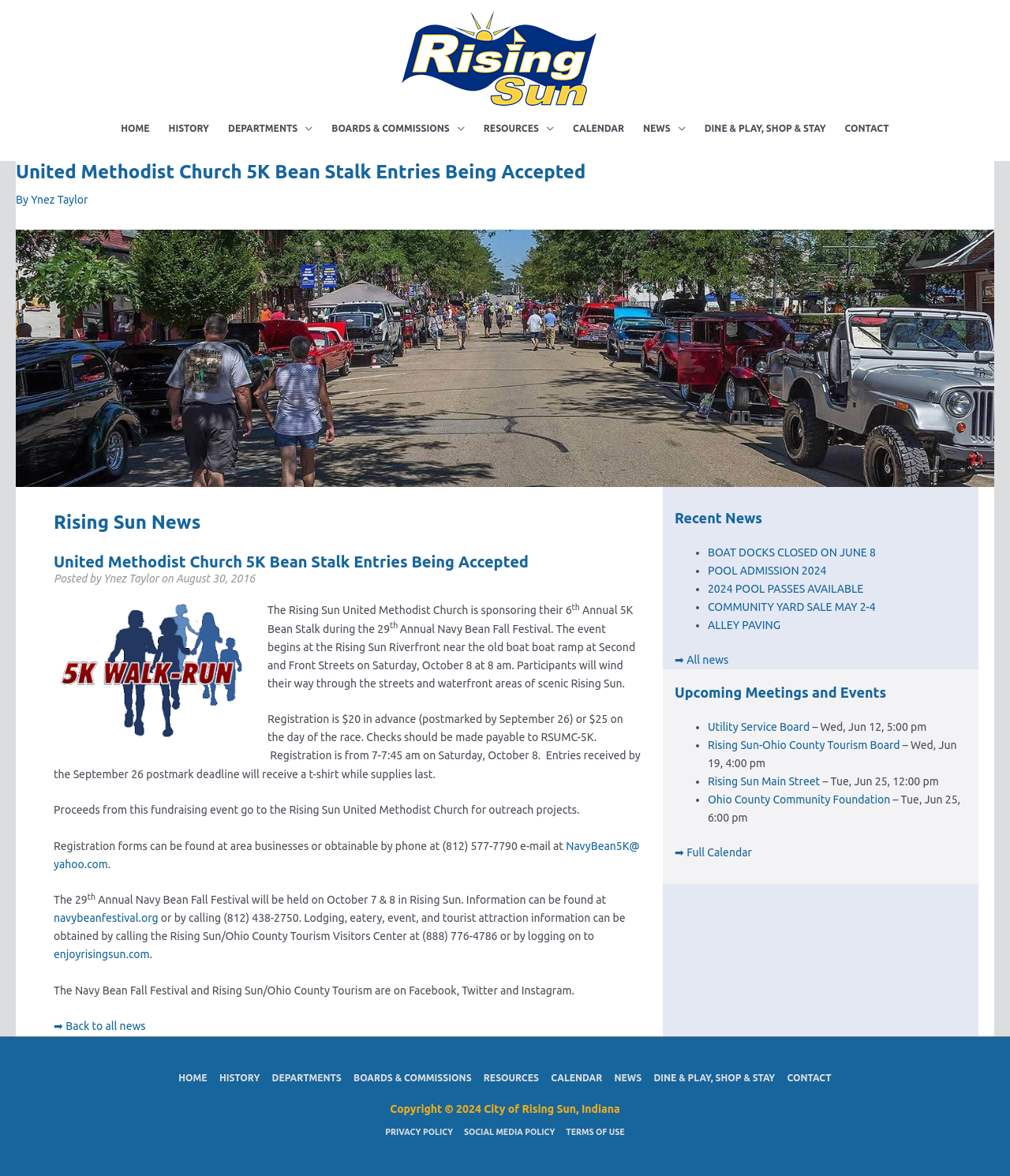Generate a thorough caption detailing the webpage content.

The webpage is about the City of Rising Sun, Indiana, and features a prominent article about the United Methodist Church 5K Bean Stalk Entries being accepted. At the top of the page, there is a navigation menu with links to various sections of the website, including HOME, HISTORY, DEPARTMENTS, BOARDS & COMMISSIONS, RESOURCES, CALENDAR, NEWS, DINE & PLAY, SHOP & STAY, and CONTACT.

Below the navigation menu, there is a large photo of Rising Sun, and a heading that reads "Rising Sun News". The main article is about the United Methodist Church 5K Bean Stalk Entries being accepted, and it provides details about the event, including the date, time, and registration information. The article also mentions that proceeds from the event will go to the Rising Sun United Methodist Church for outreach projects.

To the right of the main article, there is a section with links to recent news articles, including "BOAT DOCKS CLOSED ON JUNE 8", "POOL ADMISSION 2024", and "COMMUNITY YARD SALE MAY 2-4". Below this section, there is a heading that reads "Upcoming Meetings and Events", which lists various meetings and events, including those of the Utility Service Board, Rising Sun-Ohio County Tourism Board, and Ohio County Community Foundation.

At the bottom of the page, there is a footer section with links to the same sections as the navigation menu at the top of the page. There is also a link to the full calendar of events.